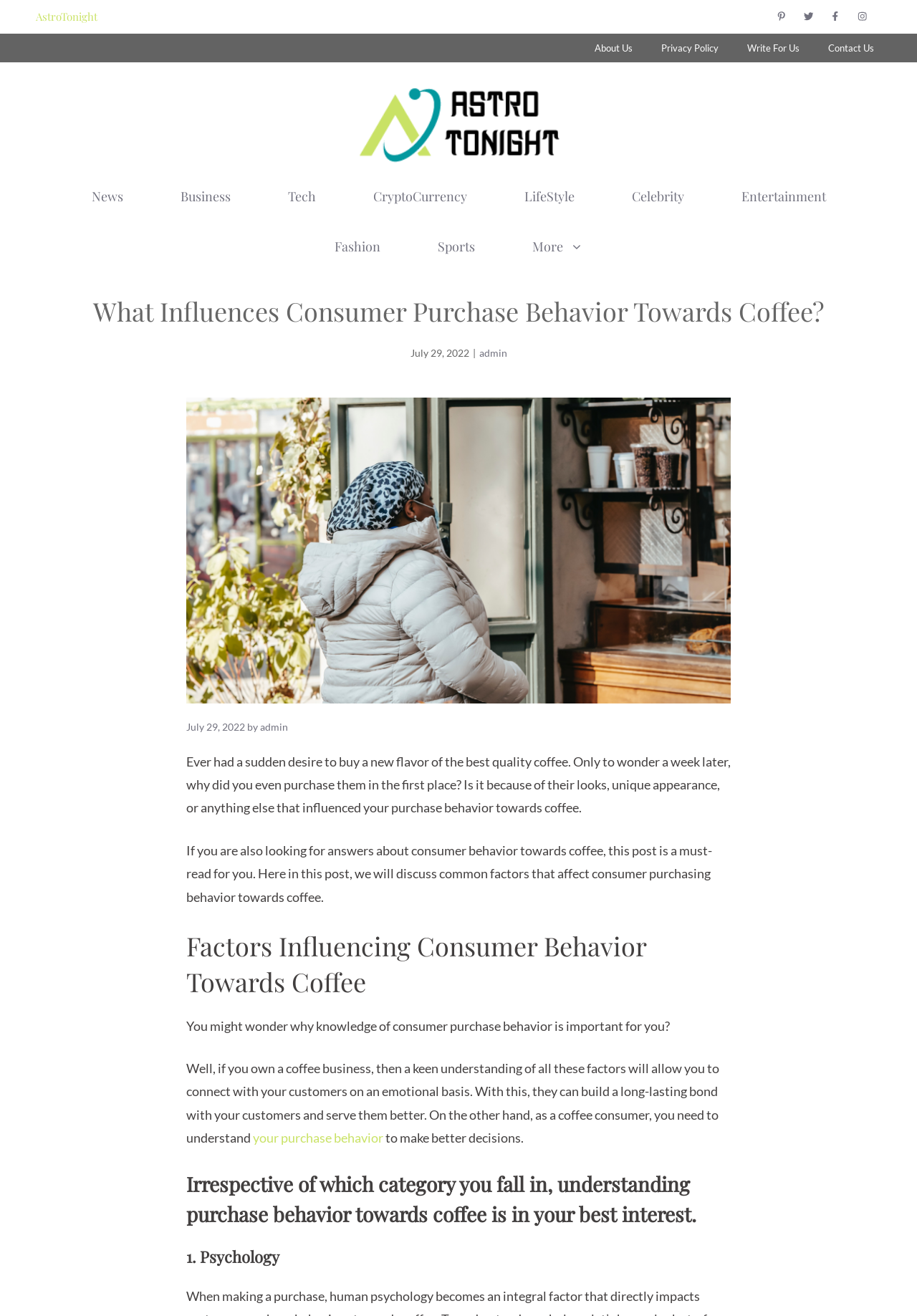Based on the element description Privacy Policy, identify the bounding box coordinates for the UI element. The coordinates should be in the format (top-left x, top-left y, bottom-right x, bottom-right y) and within the 0 to 1 range.

[0.705, 0.026, 0.799, 0.047]